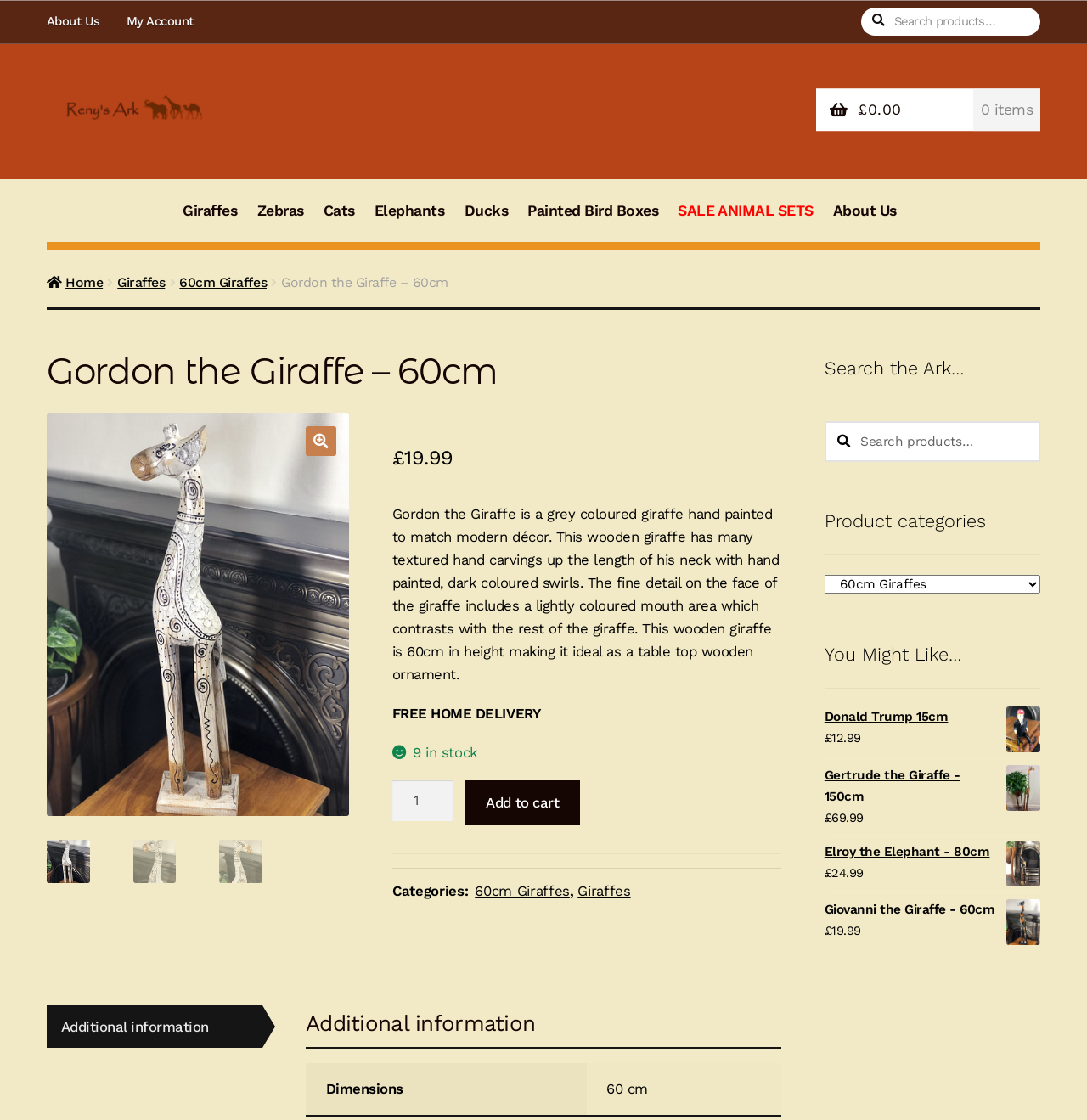Provide a short, one-word or phrase answer to the question below:
What is the material of the giraffe?

Wooden